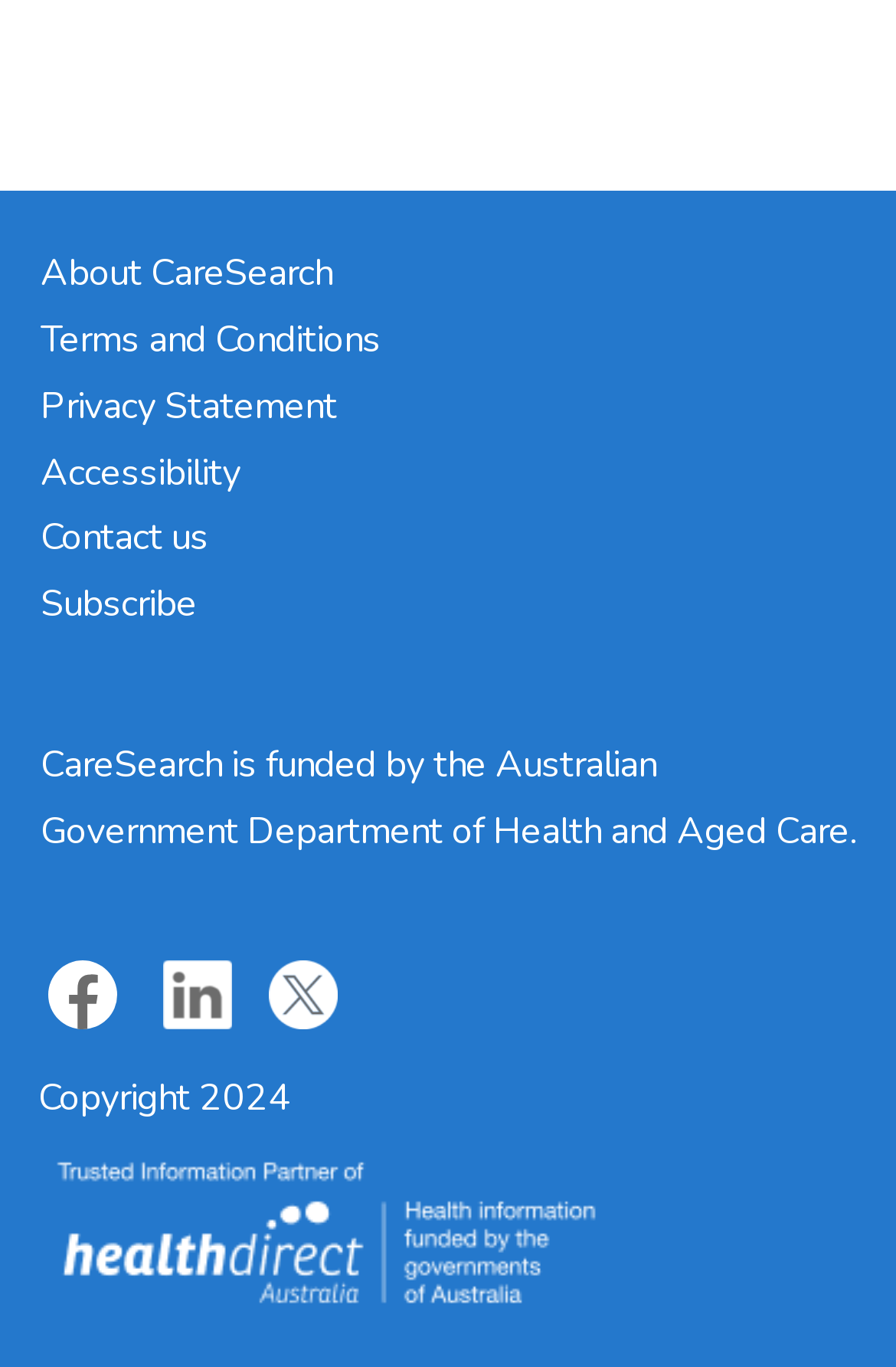Could you provide the bounding box coordinates for the portion of the screen to click to complete this instruction: "View Terms and Conditions"?

[0.045, 0.23, 0.424, 0.267]